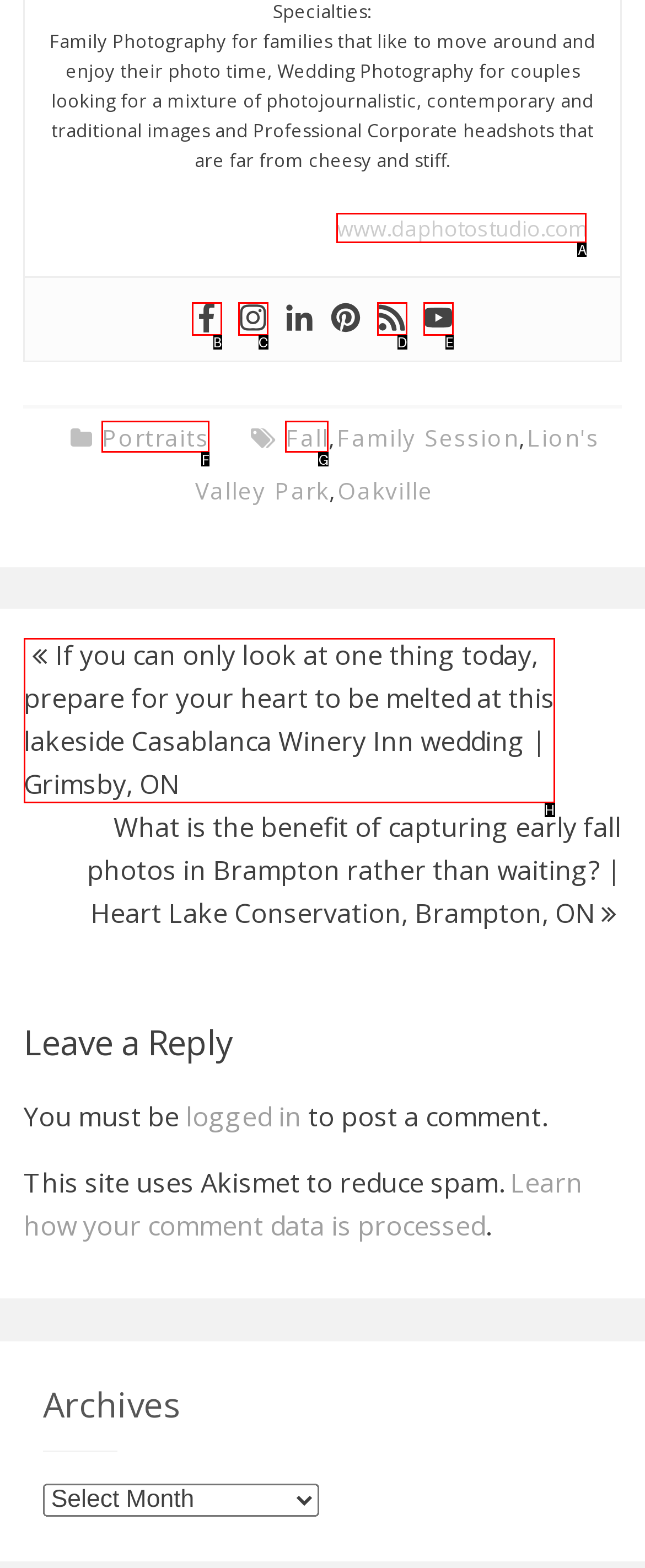Please indicate which HTML element should be clicked to fulfill the following task: Read the article about a lakeside Casablanca Winery Inn wedding. Provide the letter of the selected option.

H